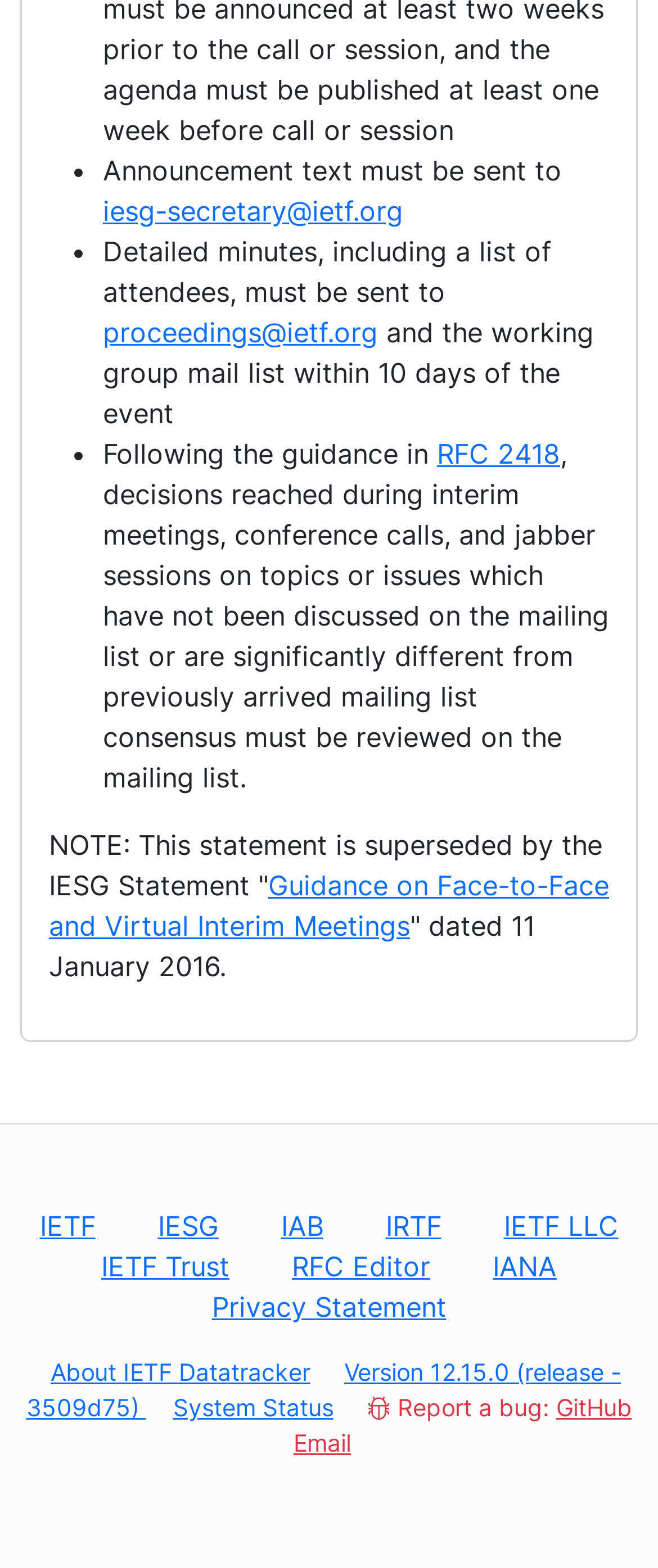Give the bounding box coordinates for the element described by: "System Status".

[0.263, 0.888, 0.506, 0.906]